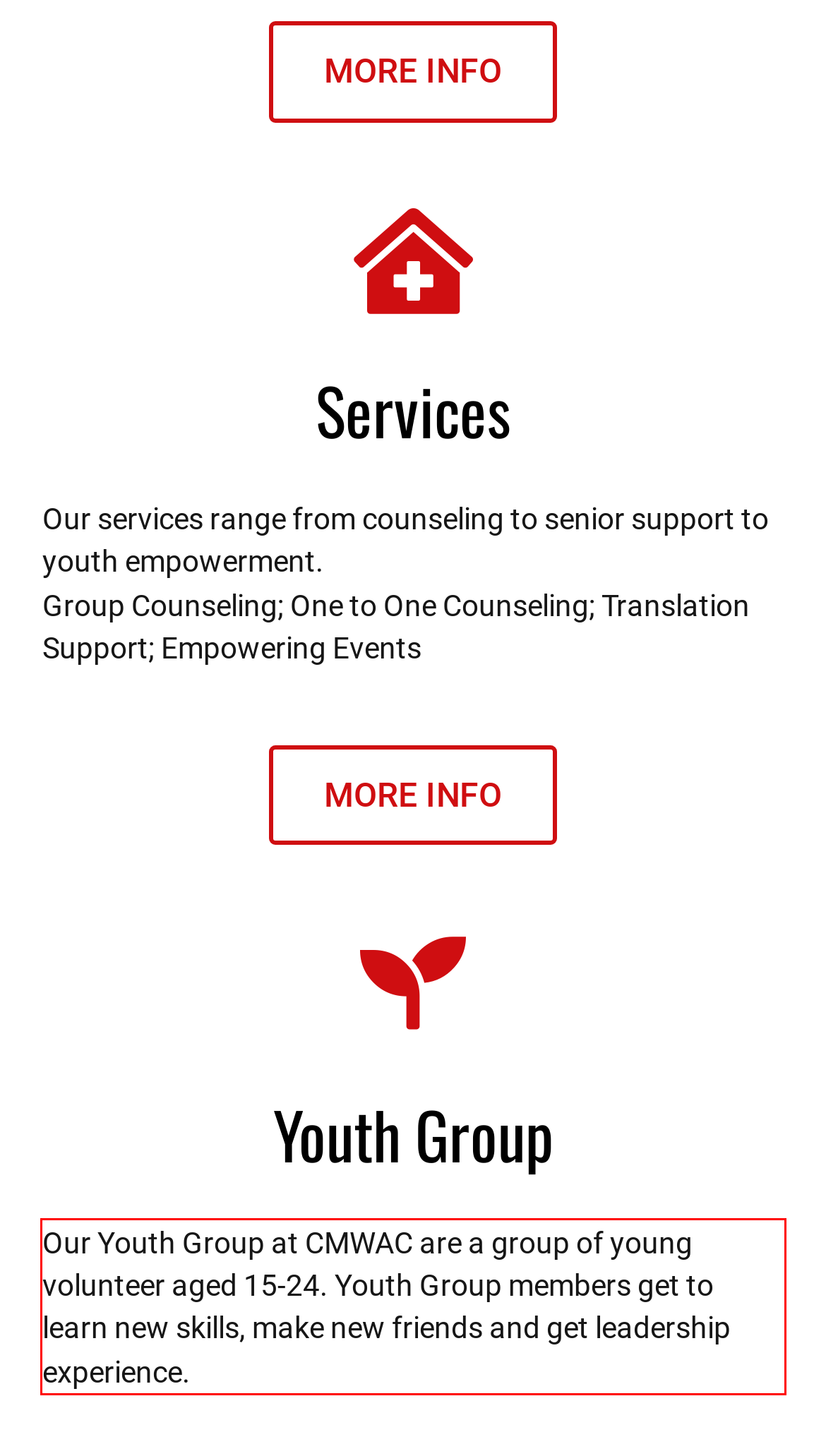You are provided with a webpage screenshot that includes a red rectangle bounding box. Extract the text content from within the bounding box using OCR.

Our Youth Group at CMWAC are a group of young volunteer aged 15-24. Youth Group members get to learn new skills, make new friends and get leadership experience.